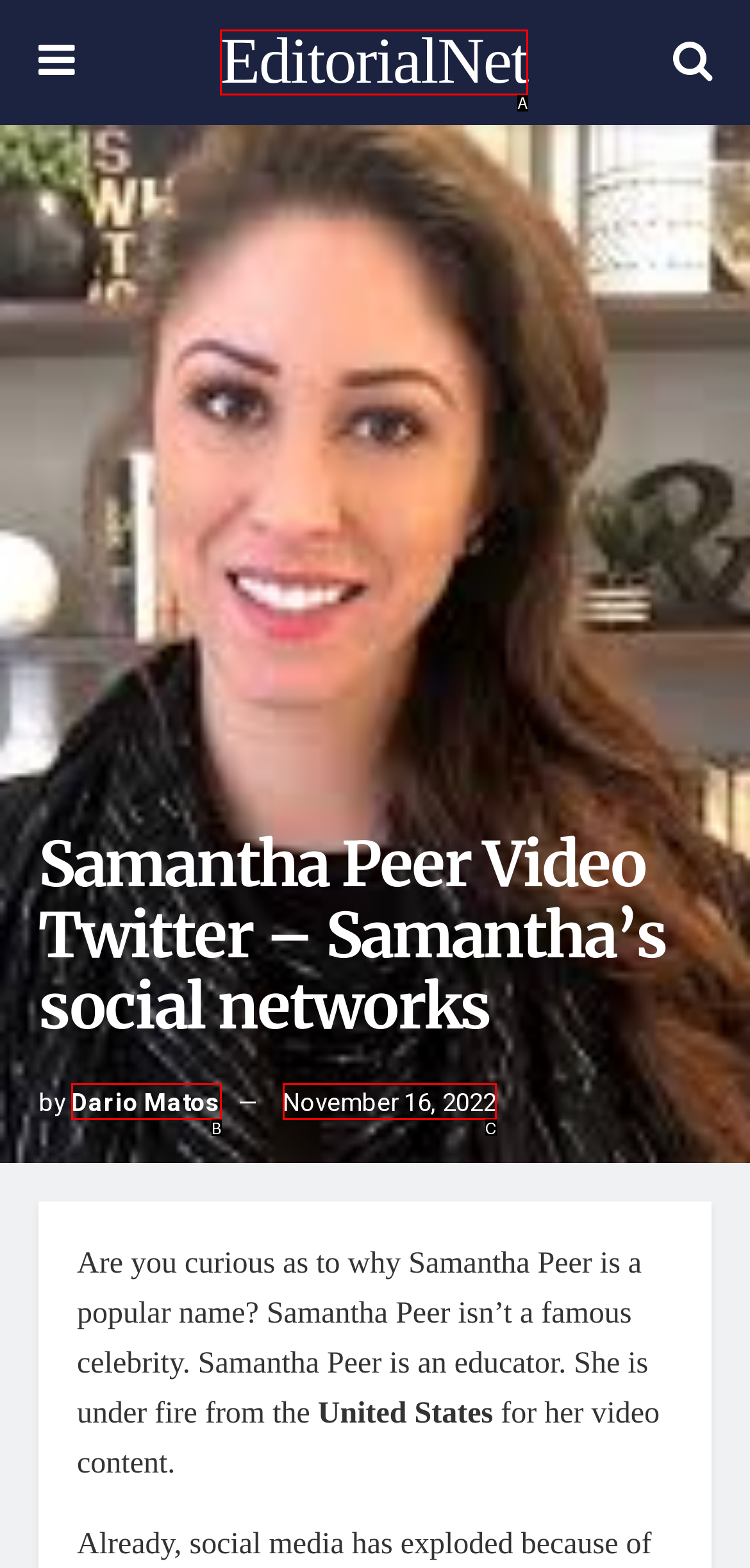Assess the description: Dario Matos and select the option that matches. Provide the letter of the chosen option directly from the given choices.

B